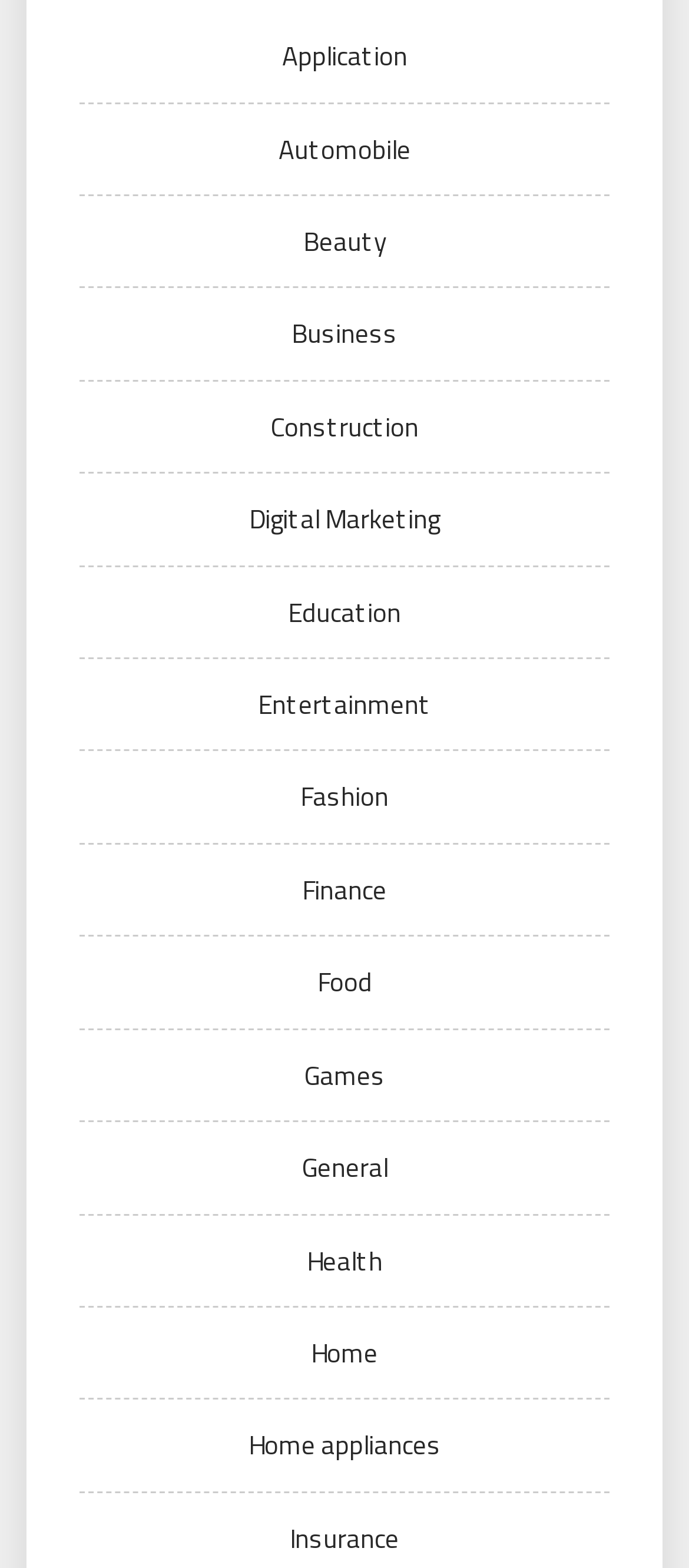How many categories are listed?
Based on the image, respond with a single word or phrase.

25